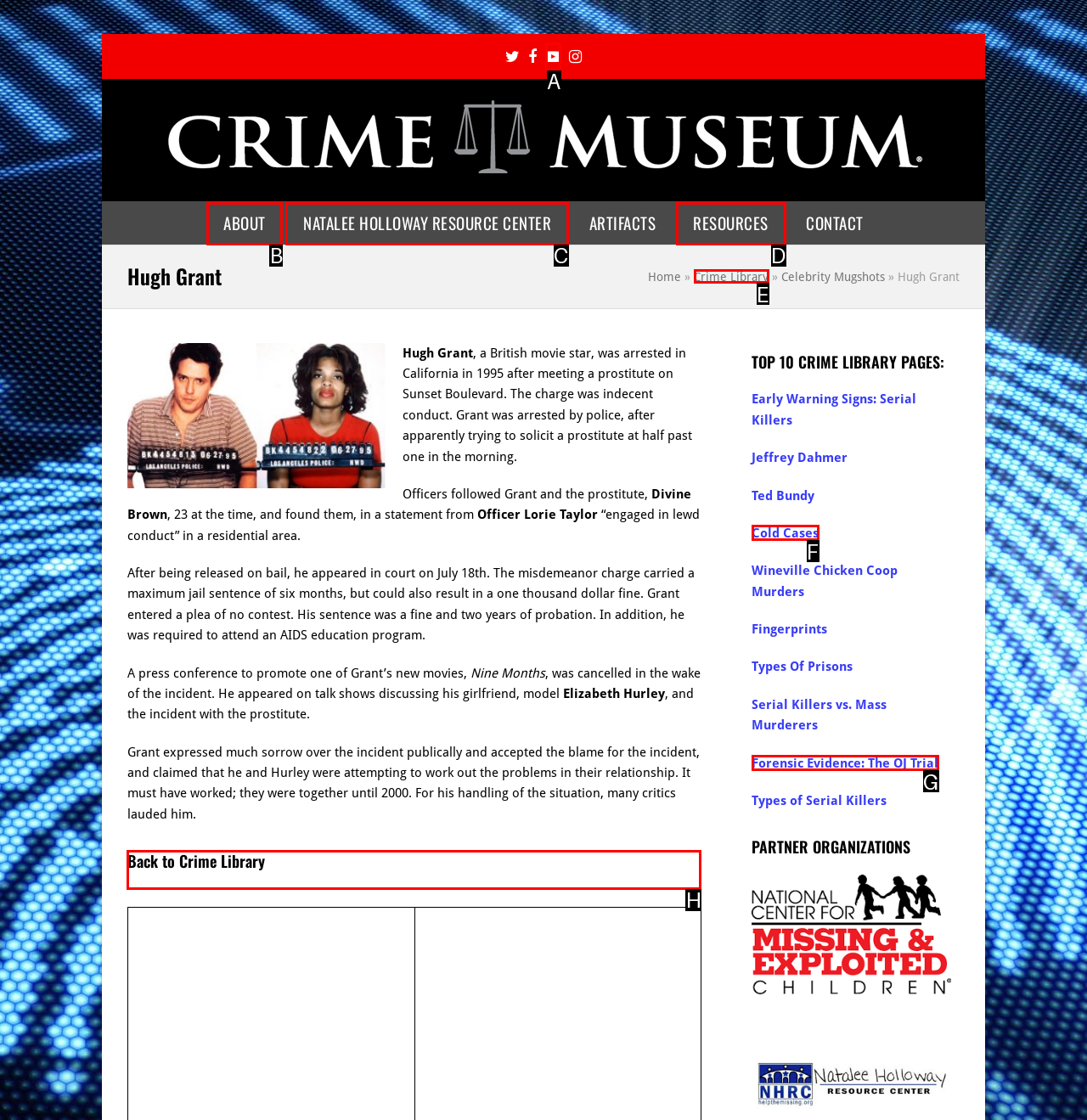Select the right option to accomplish this task: Back to Crime Library. Reply with the letter corresponding to the correct UI element.

H